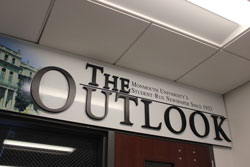Examine the image and give a thorough answer to the following question:
In what year was the newspaper established?

The year the newspaper was established can be found in the caption, which mentions that the newspaper was established in 1971.